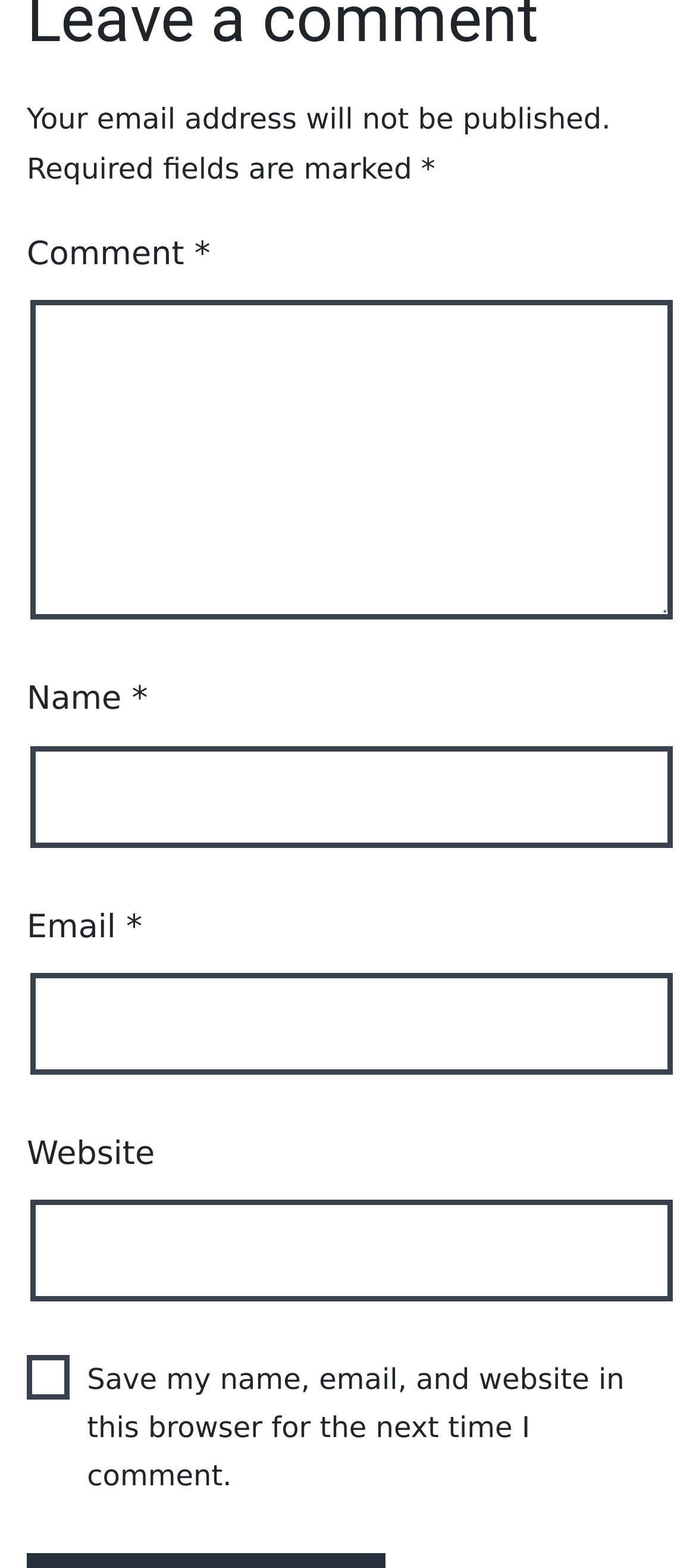Provide a short answer to the following question with just one word or phrase: How many text fields are in the form?

4